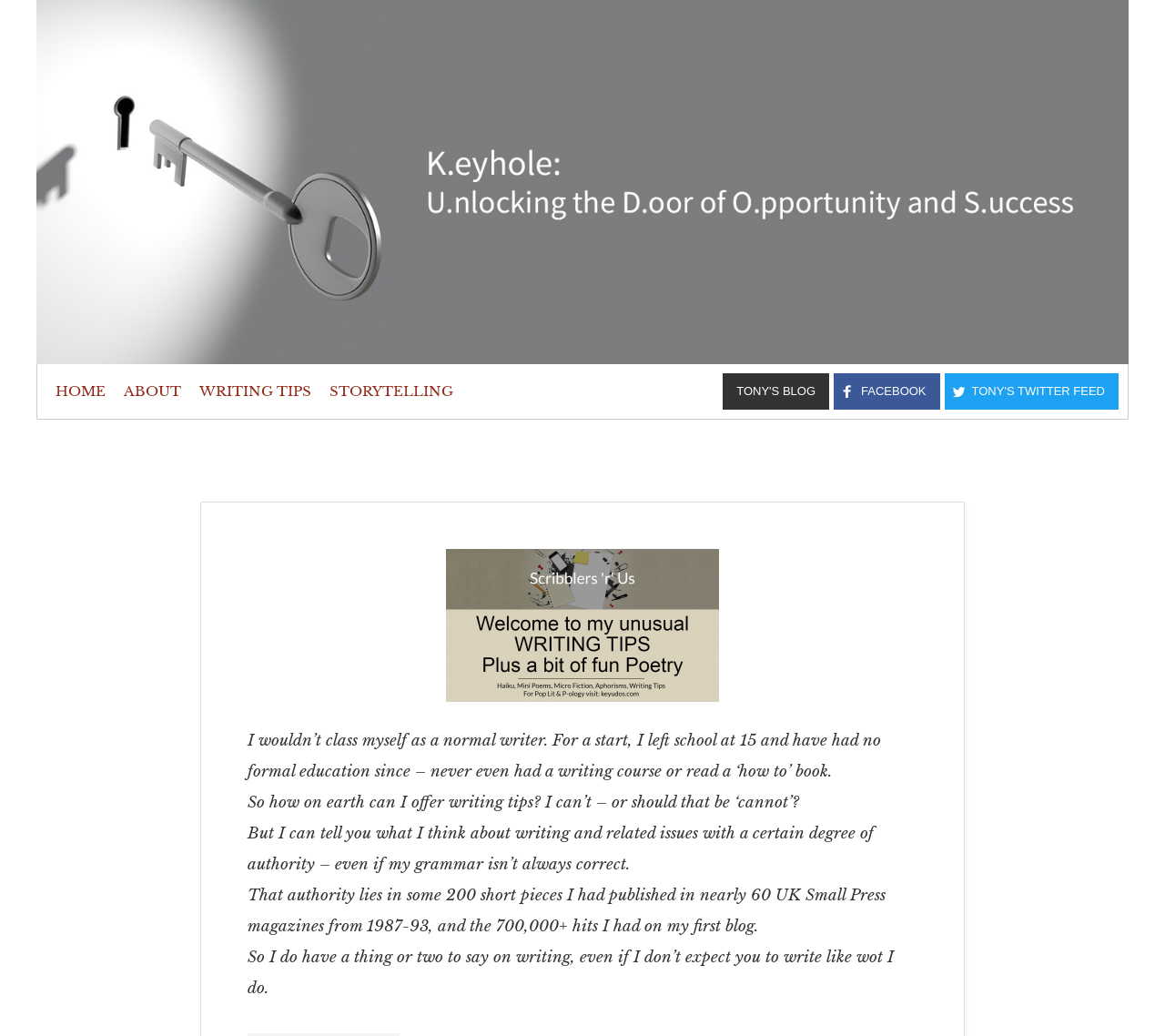How many hits did the author's first blog get?
Please answer the question with as much detail and depth as you can.

According to the text, the author mentions that their first blog had 700,000+ hits, which suggests a significant amount of traffic and engagement.